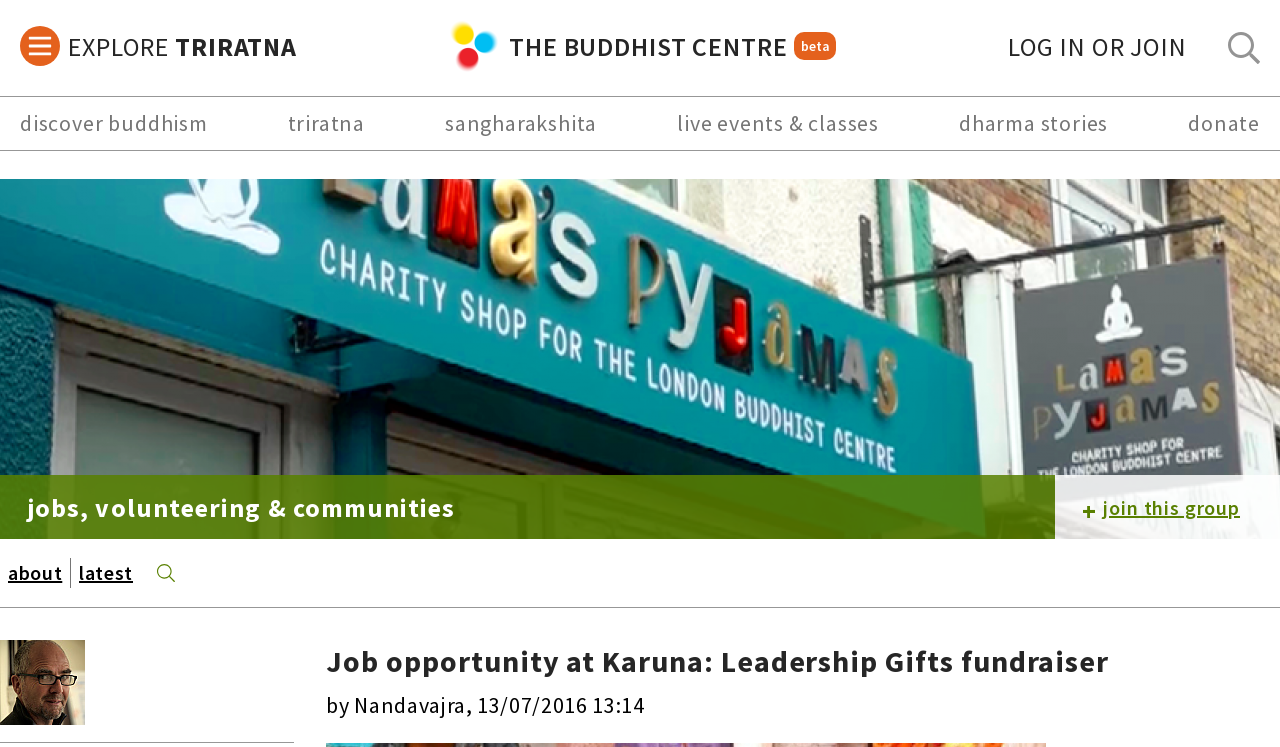Use one word or a short phrase to answer the question provided: 
What is the name of the author of the job posting?

Nandavajra